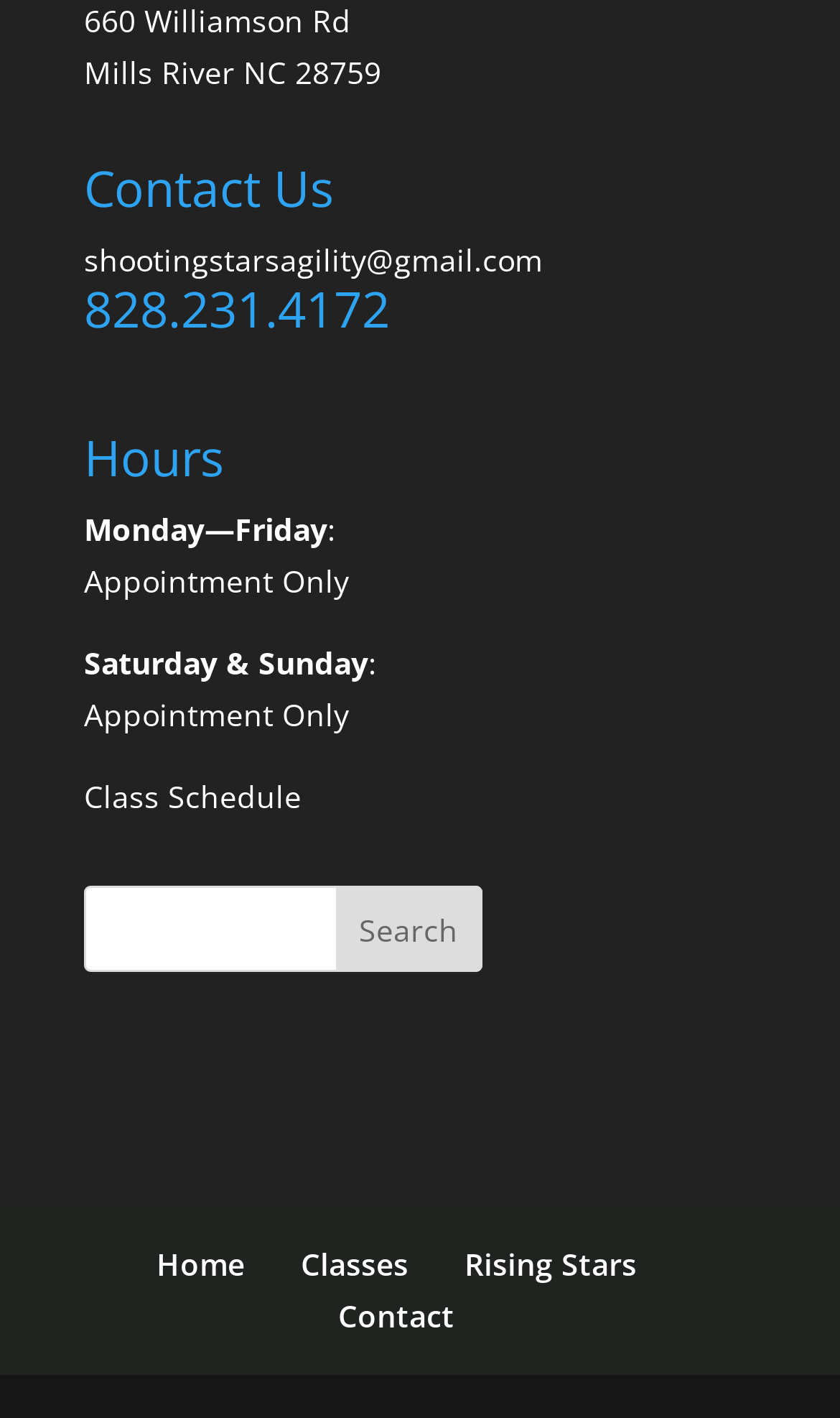Please find the bounding box coordinates (top-left x, top-left y, bottom-right x, bottom-right y) in the screenshot for the UI element described as follows: shootingstarsagility@gmail.com

[0.1, 0.168, 0.646, 0.197]